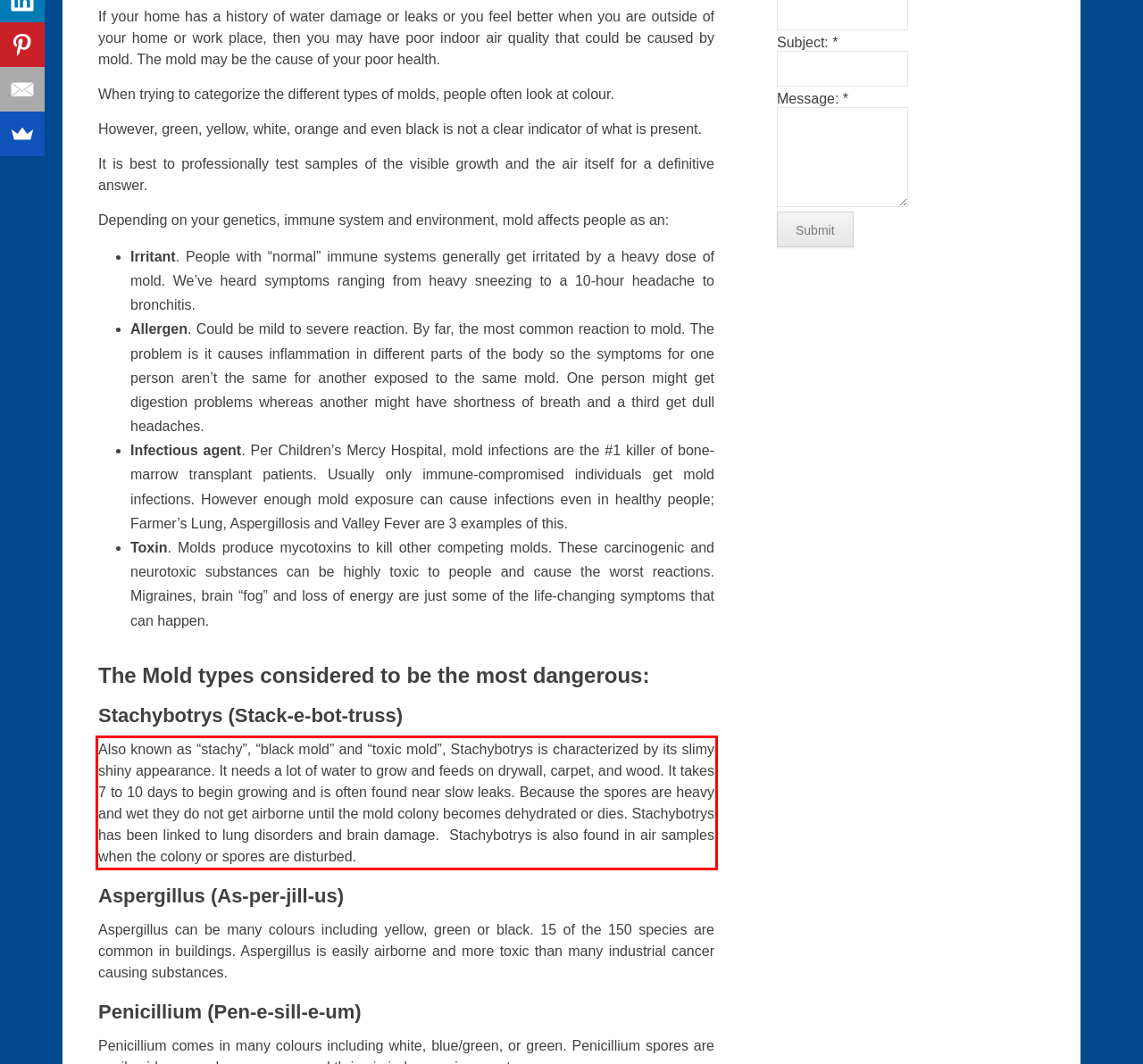You are given a screenshot with a red rectangle. Identify and extract the text within this red bounding box using OCR.

Also known as “stachy”, “black mold” and “toxic mold”, Stachybotrys is characterized by its slimy shiny appearance. It needs a lot of water to grow and feeds on drywall, carpet, and wood. It takes 7 to 10 days to begin growing and is often found near slow leaks. Because the spores are heavy and wet they do not get airborne until the mold colony becomes dehydrated or dies. Stachybotrys has been linked to lung disorders and brain damage. Stachybotrys is also found in air samples when the colony or spores are disturbed.